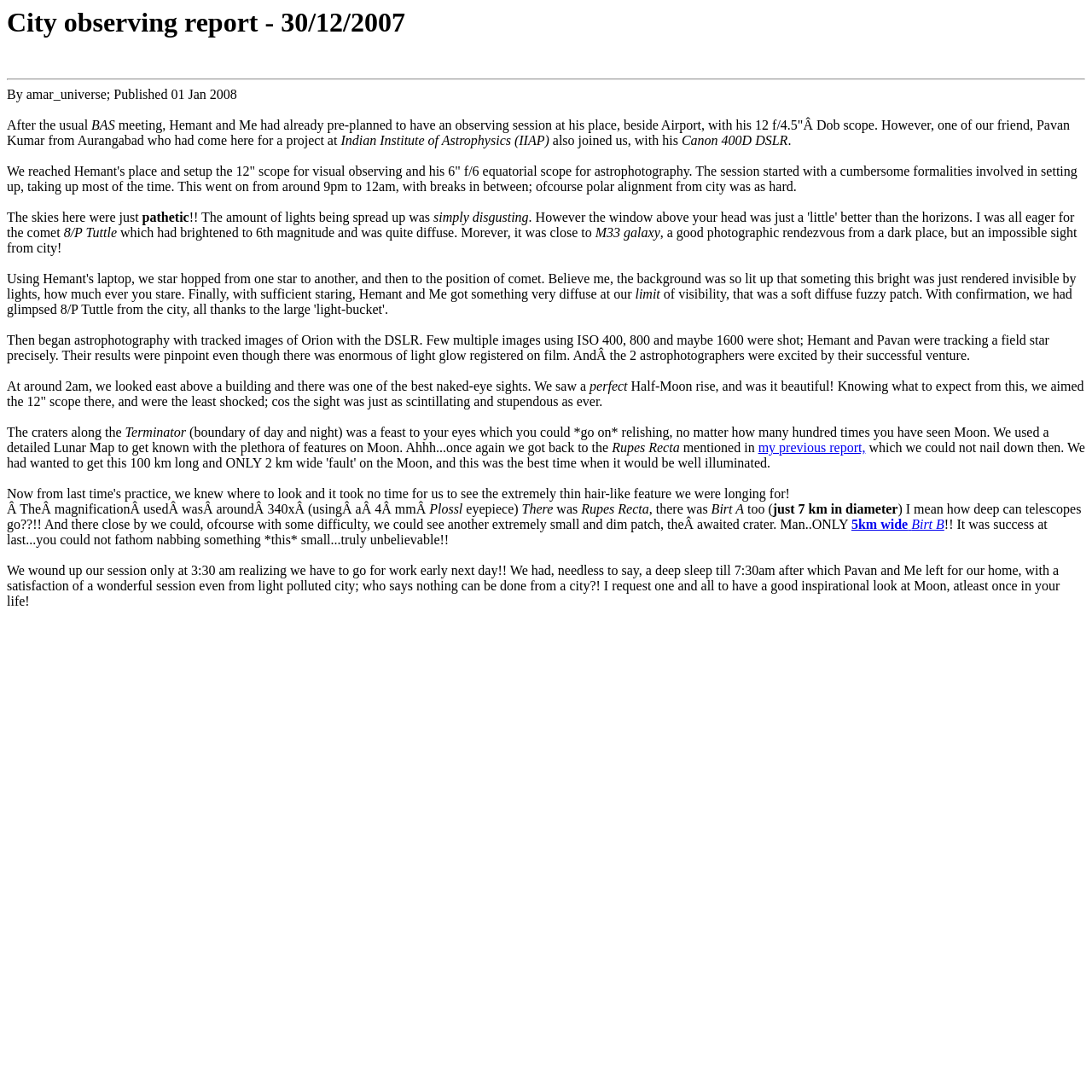Find and provide the bounding box coordinates for the UI element described here: "my previous report,". The coordinates should be given as four float numbers between 0 and 1: [left, top, right, bottom].

[0.694, 0.403, 0.793, 0.417]